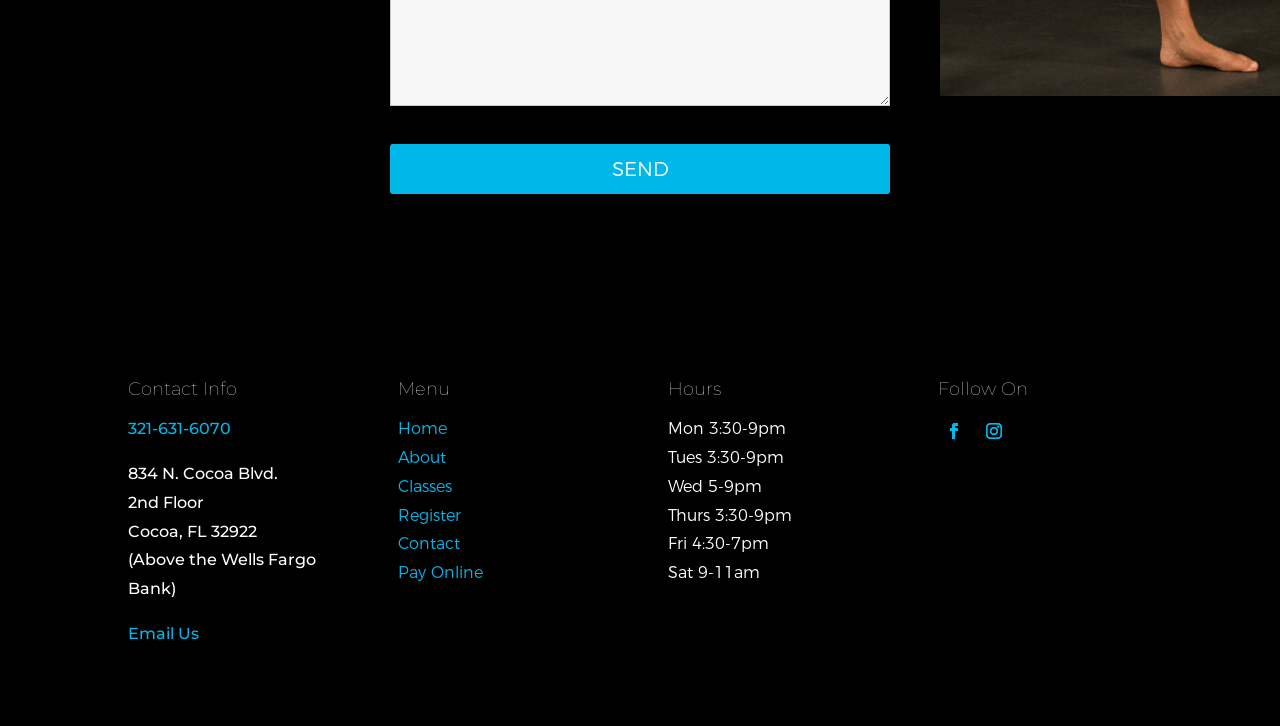Please provide the bounding box coordinates for the element that needs to be clicked to perform the following instruction: "Go to the Home page". The coordinates should be given as four float numbers between 0 and 1, i.e., [left, top, right, bottom].

[0.311, 0.577, 0.349, 0.604]